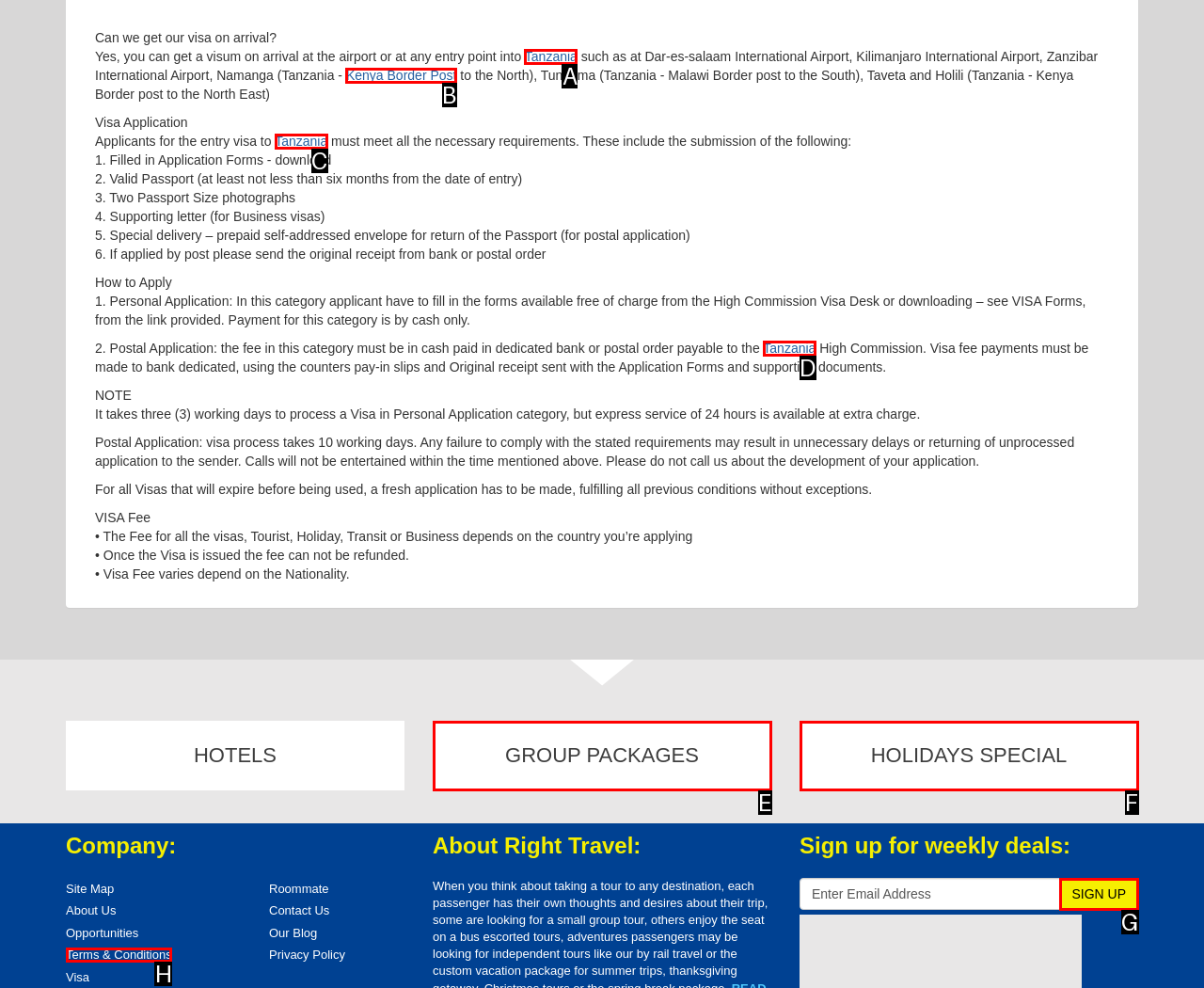Select the HTML element that matches the description: Terms & Conditions. Provide the letter of the chosen option as your answer.

H